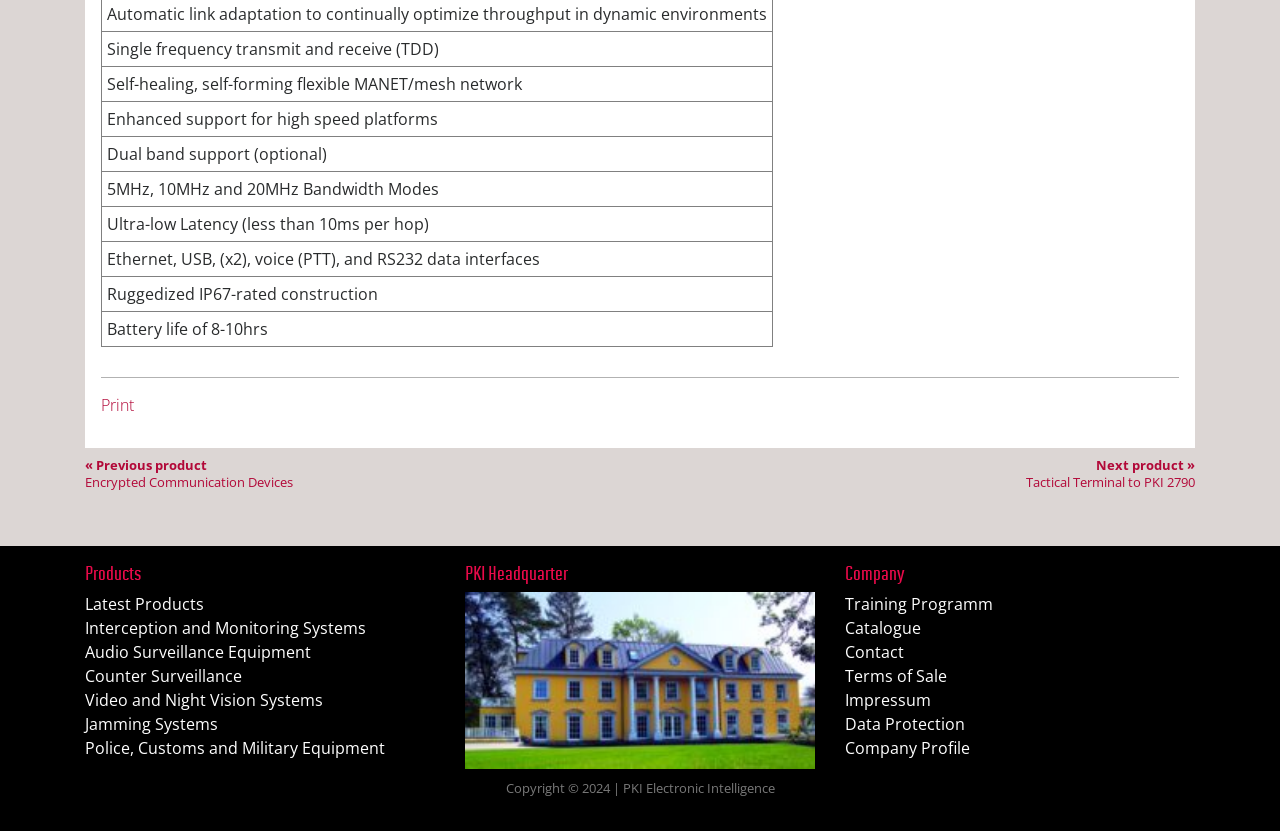Identify the bounding box coordinates of the area you need to click to perform the following instruction: "Go to previous product".

[0.066, 0.545, 0.229, 0.592]